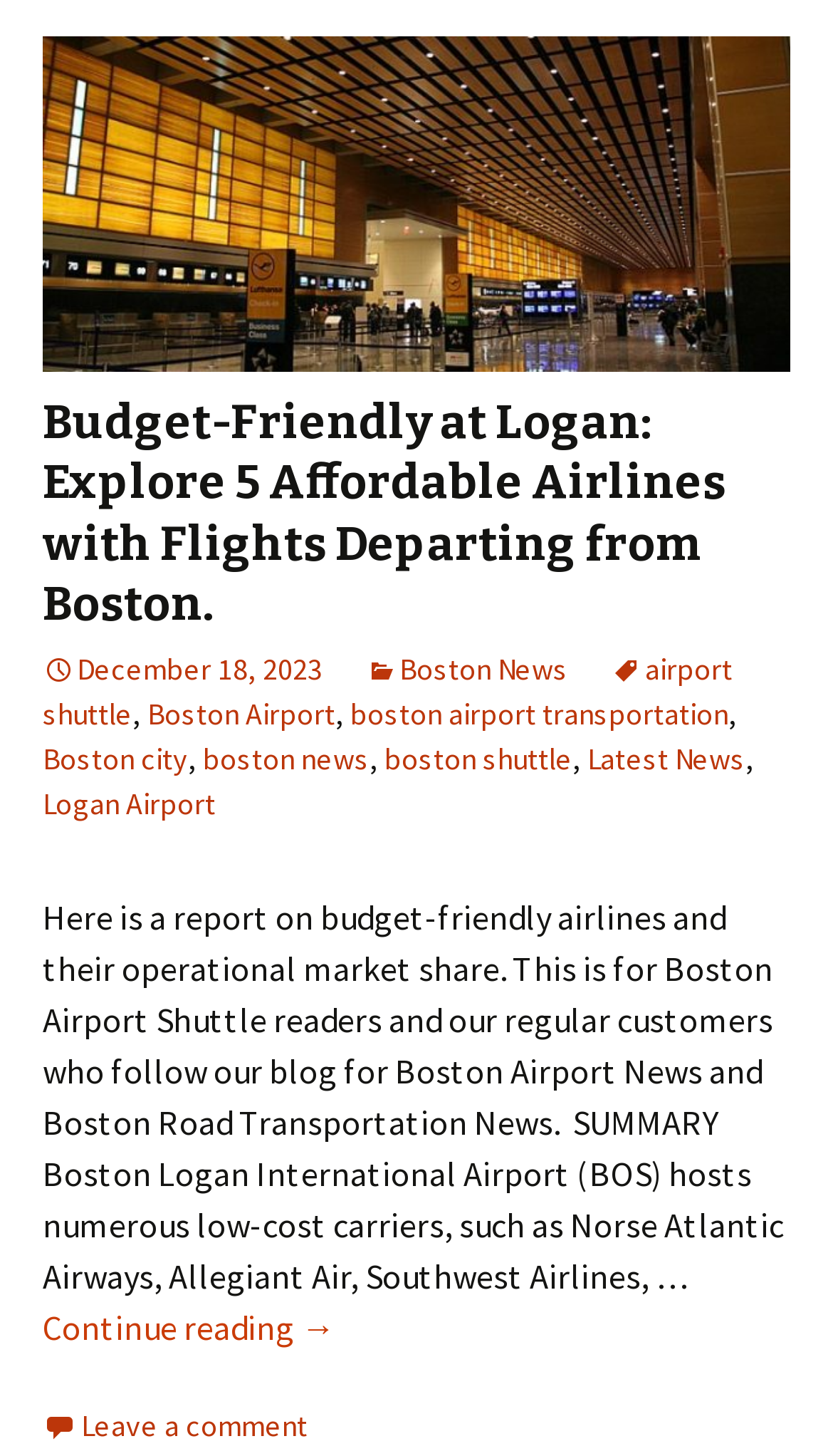Kindly determine the bounding box coordinates for the area that needs to be clicked to execute this instruction: "Scroll to top".

None